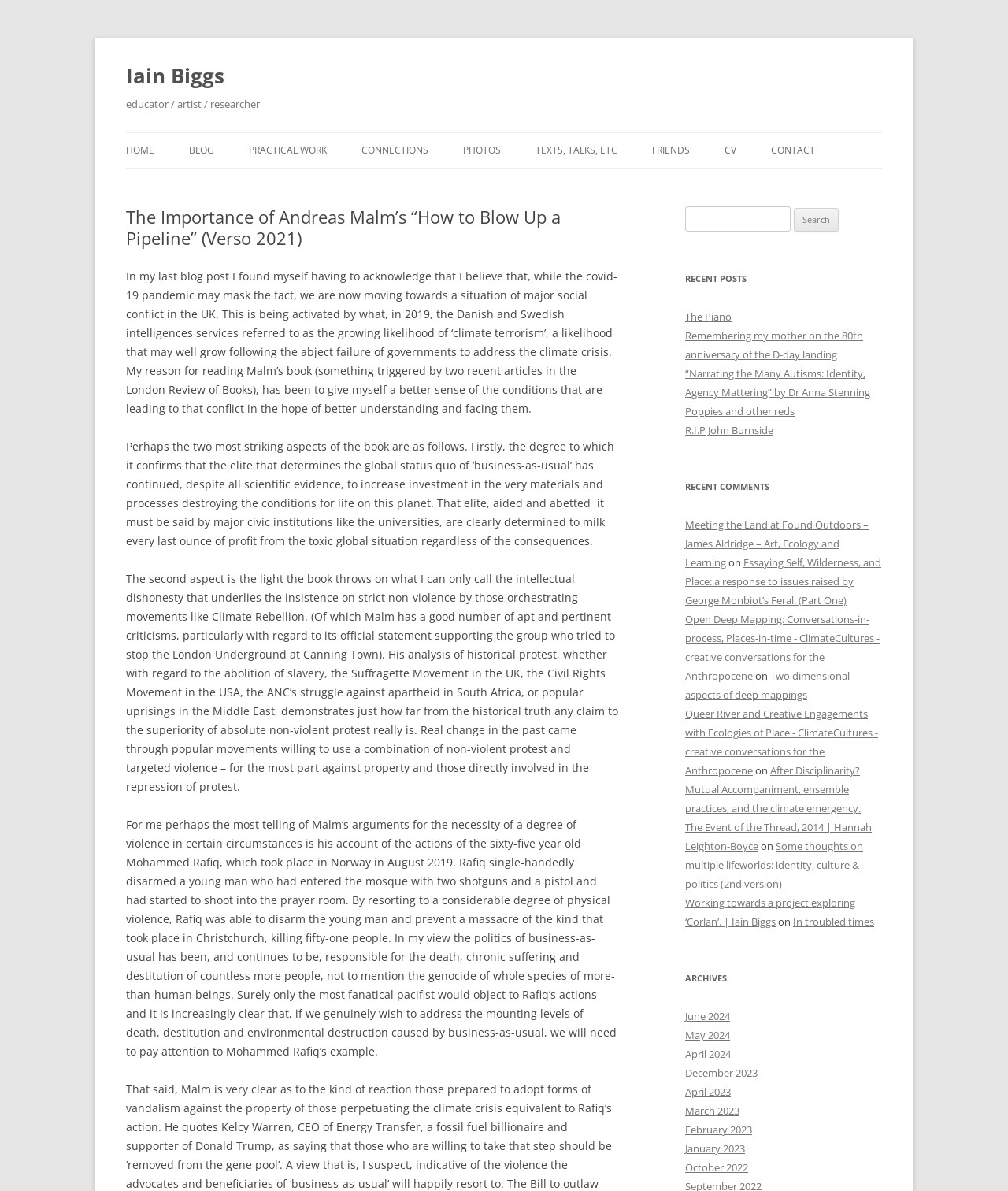Find the bounding box coordinates for the element described here: "A Heretical View?".

[0.531, 0.324, 0.688, 0.351]